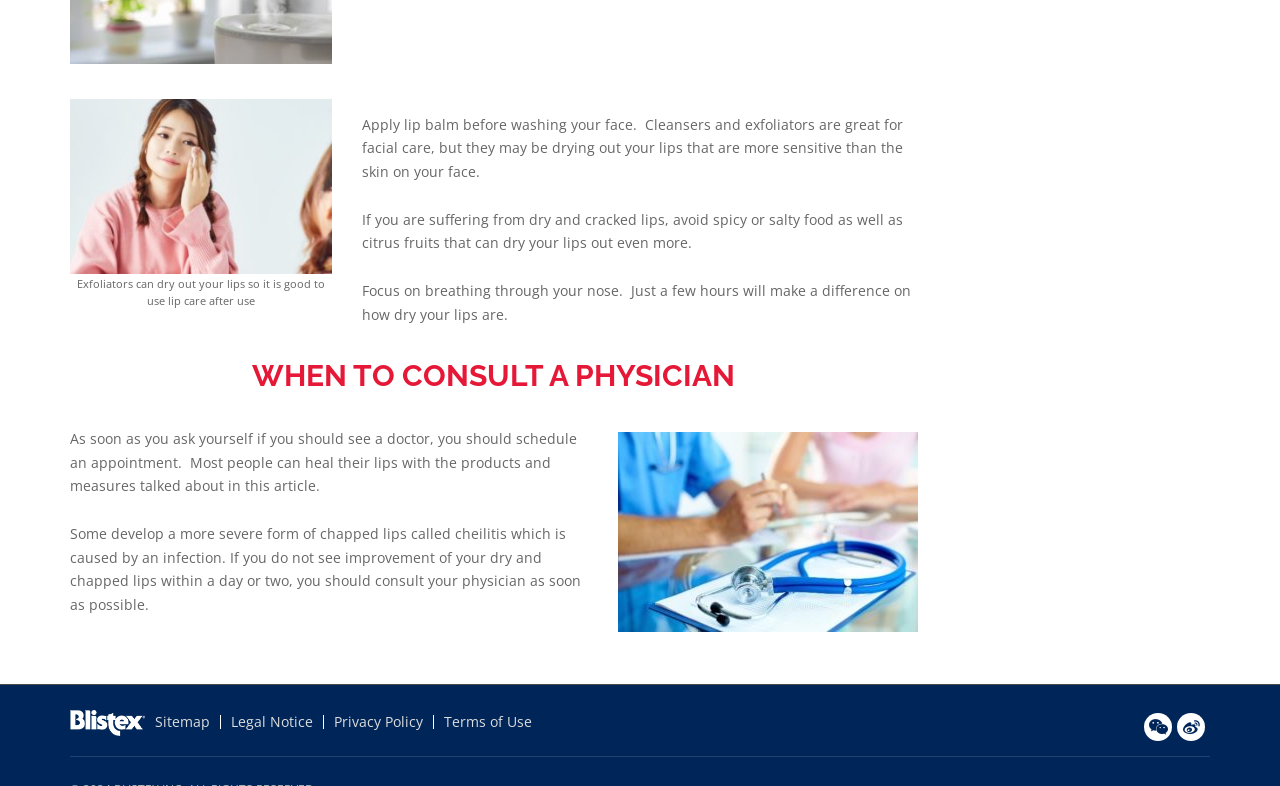Please provide a brief answer to the following inquiry using a single word or phrase:
What should you avoid eating if you have dry and cracked lips?

Spicy or salty food